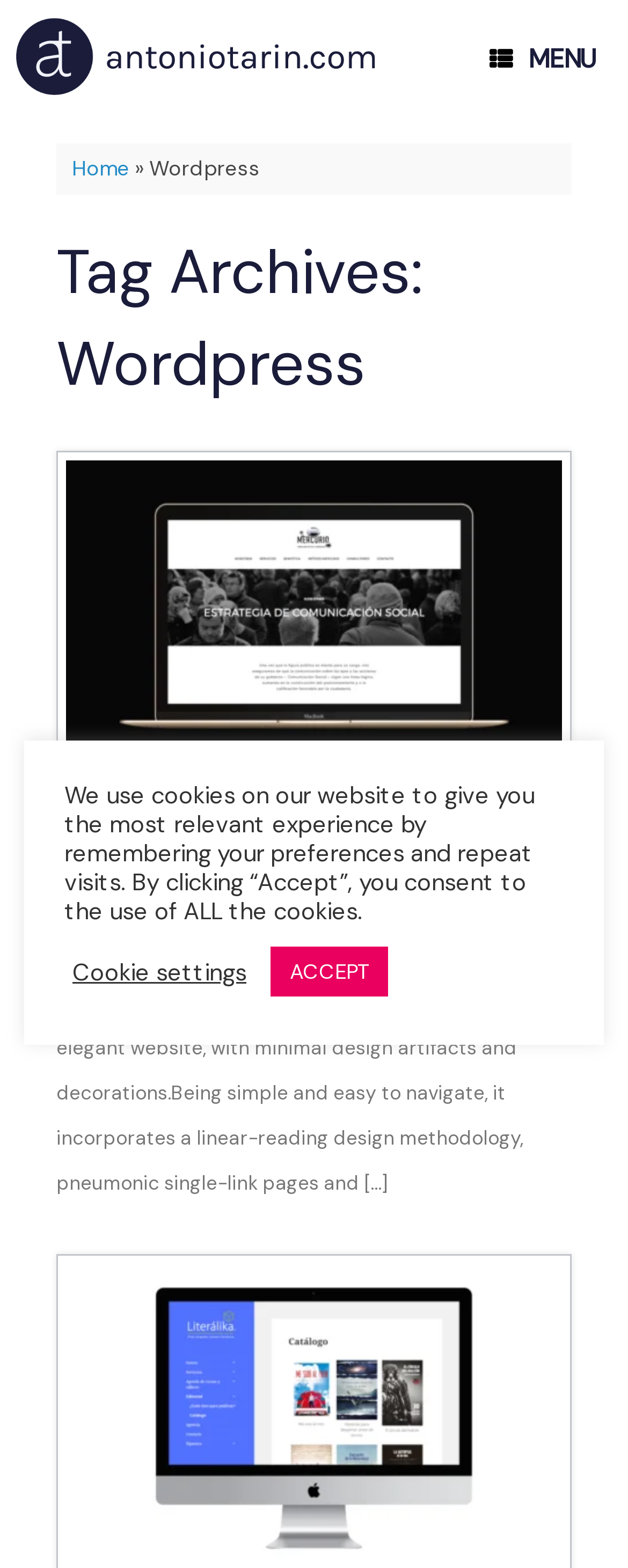What is the category of the project 'Mercurio Consultores'?
Based on the image content, provide your answer in one word or a short phrase.

Web Design